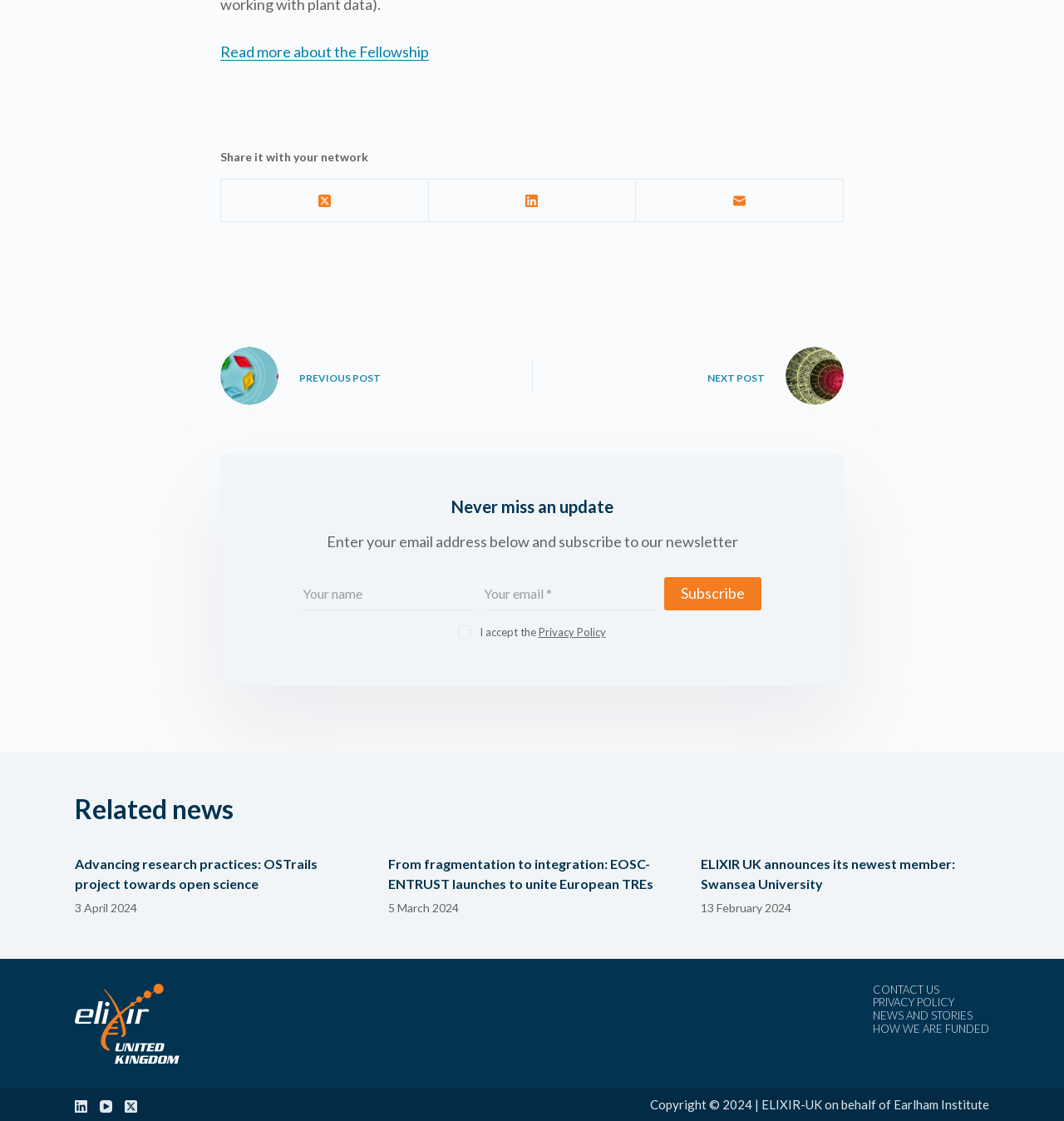What type of content is listed under 'Related news'?
Please provide a single word or phrase as your answer based on the image.

News articles